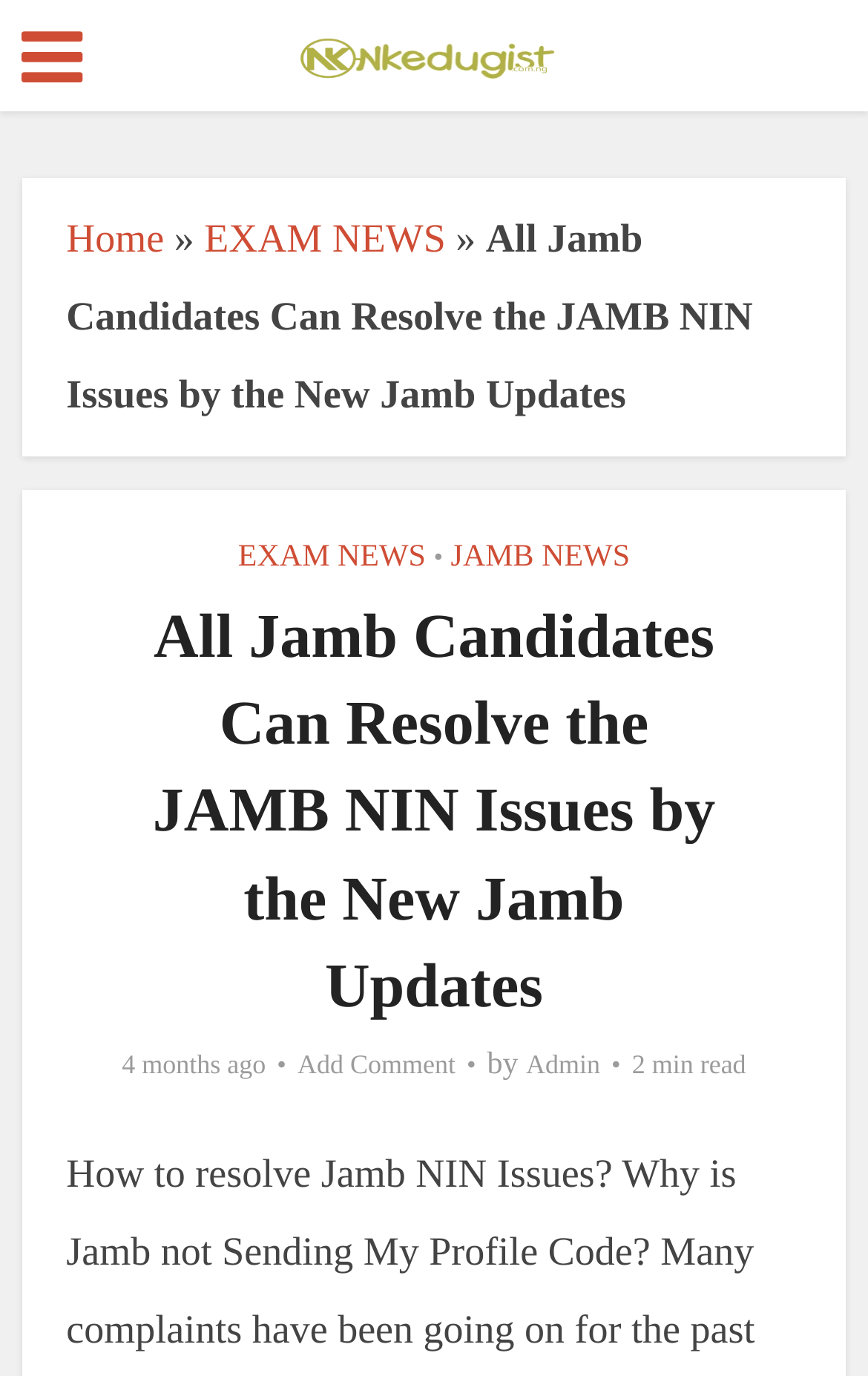Provide a brief response to the question below using one word or phrase:
How long does it take to read the latest article?

2 min